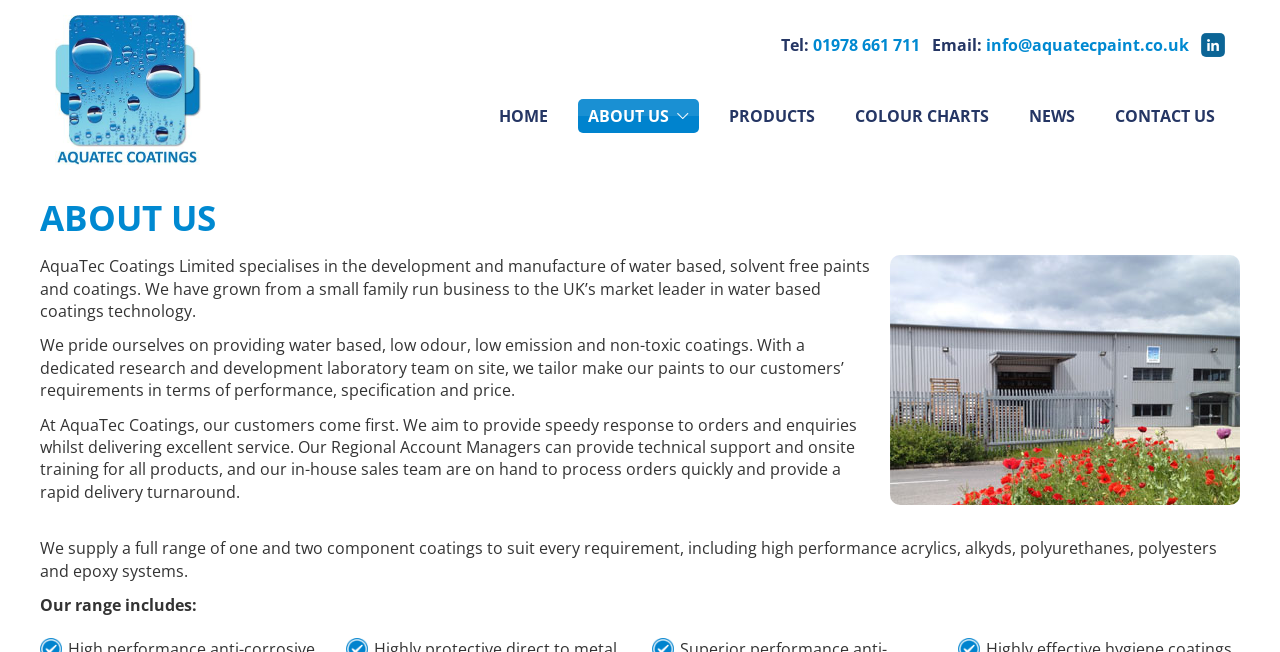What is the company's phone number?
Carefully analyze the image and provide a thorough answer to the question.

I found the phone number by looking at the top right corner of the webpage, where it says 'Tel:' followed by the phone number.